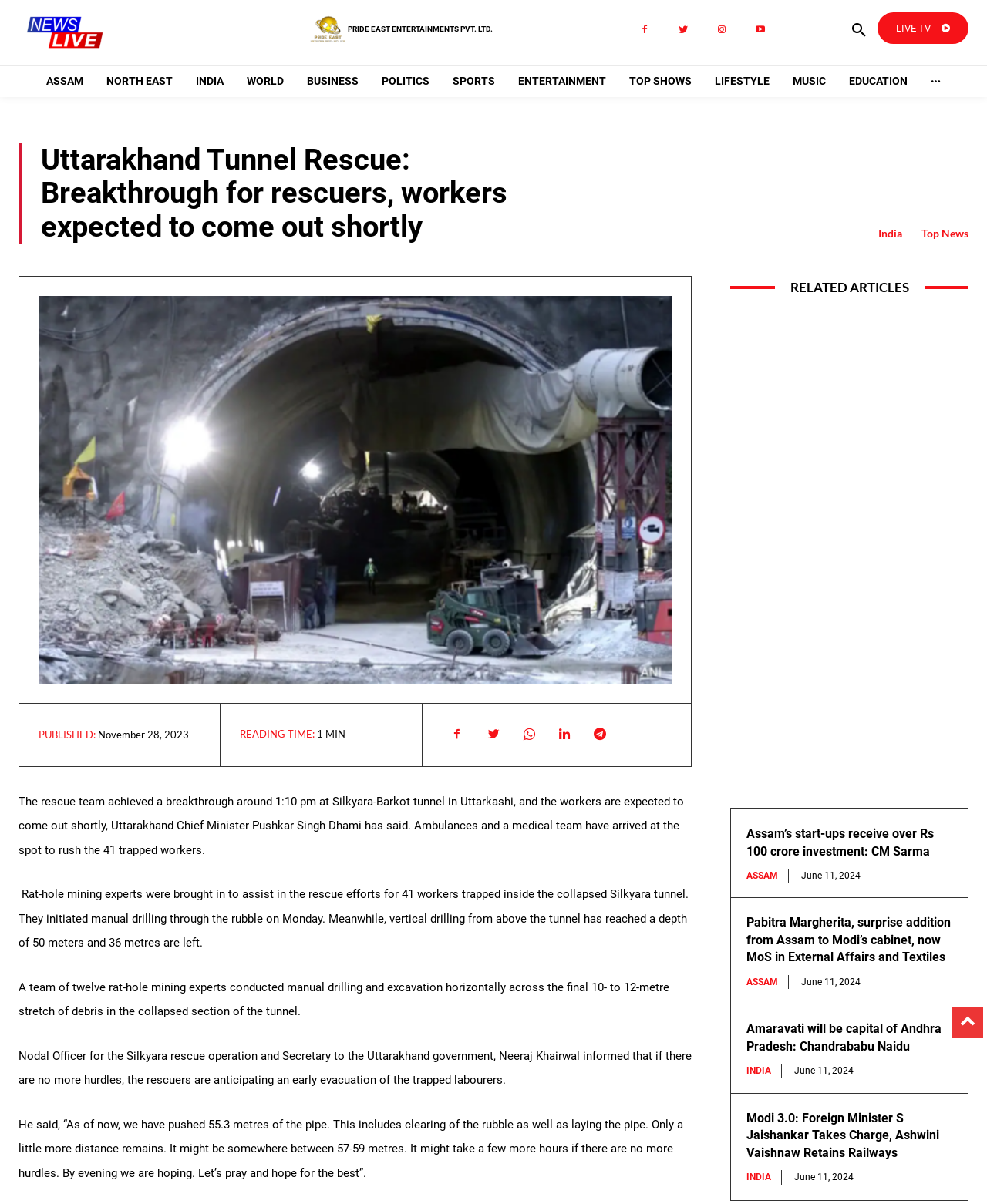Provide a thorough description of the webpage's content and layout.

This webpage is about news, specifically focusing on the Uttarakhand tunnel rescue operation. At the top, there is a logo of "News Live" on the left, accompanied by a smaller "peepl-small" image. On the right, there are several links to social media platforms and a search button.

Below the top section, there are multiple links to different news categories, such as "ASSAM", "NORTH EAST", "INDIA", "WORLD", "BUSINESS", "POLITICS", "SPORTS", "ENTERTAINMENT", "TOP SHOWS", "LIFESTYLE", "MUSIC", and "EDUCATION". These links are arranged horizontally across the page.

The main content of the webpage is an article about the Uttarakhand tunnel rescue operation. The article's title, "Uttarakhand Tunnel Rescue: Breakthrough for rescuers, workers expected to come out shortly", is displayed prominently. Below the title, there are links to "India" and "Top News".

The article itself is divided into several paragraphs, describing the rescue efforts and the current situation. There are five paragraphs in total, with the first paragraph stating that the rescue team has achieved a breakthrough and the workers are expected to come out shortly. The subsequent paragraphs provide more details about the rescue efforts, including the use of rat-hole mining experts and the progress of the rescue operation.

On the right side of the article, there is a section titled "RELATED ARTICLES", which lists three news articles with links. The articles are about Assam's start-ups receiving investment, Pabitra Margherita's addition to Modi's cabinet, and Amaravati being declared the capital of Andhra Pradesh.

At the bottom of the page, there is an advertisement iframe.